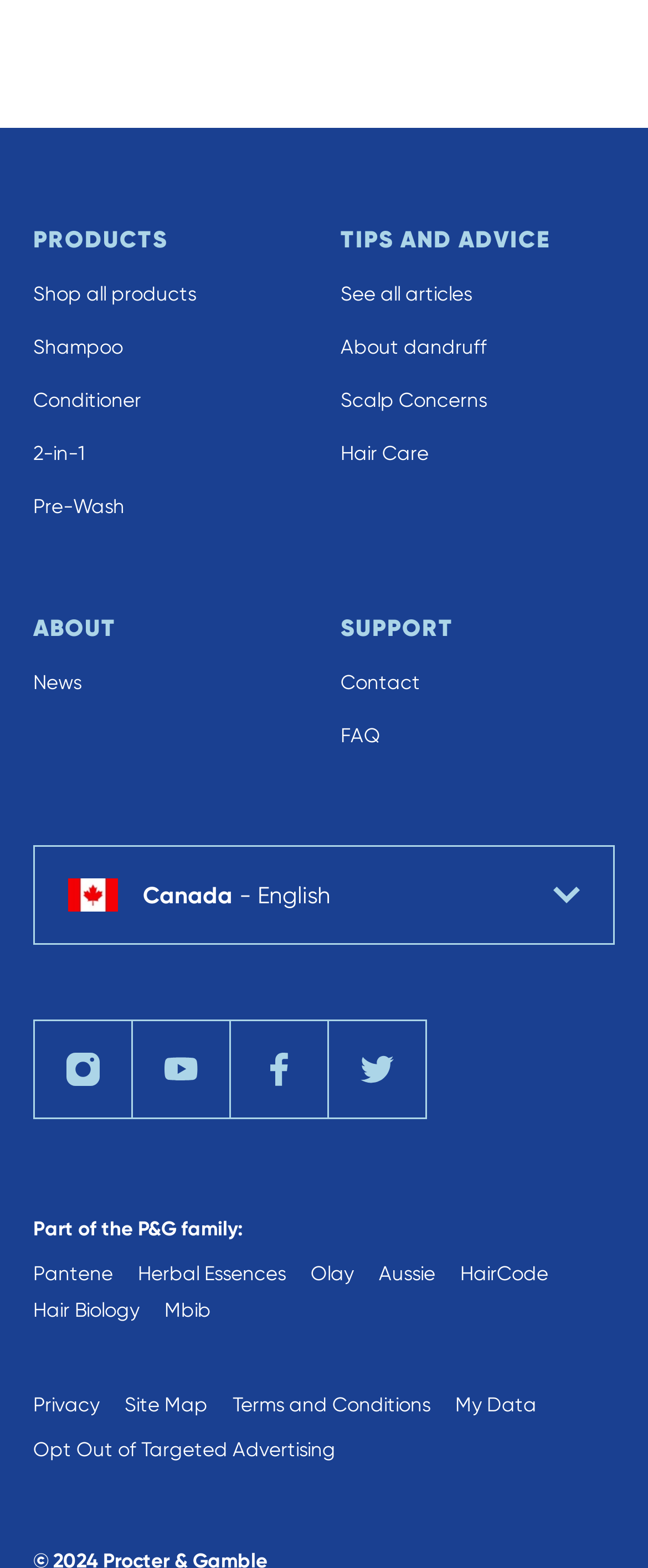Please locate the bounding box coordinates of the element that needs to be clicked to achieve the following instruction: "Click on the 'About dandruff' article". The coordinates should be four float numbers between 0 and 1, i.e., [left, top, right, bottom].

[0.526, 0.214, 0.751, 0.229]